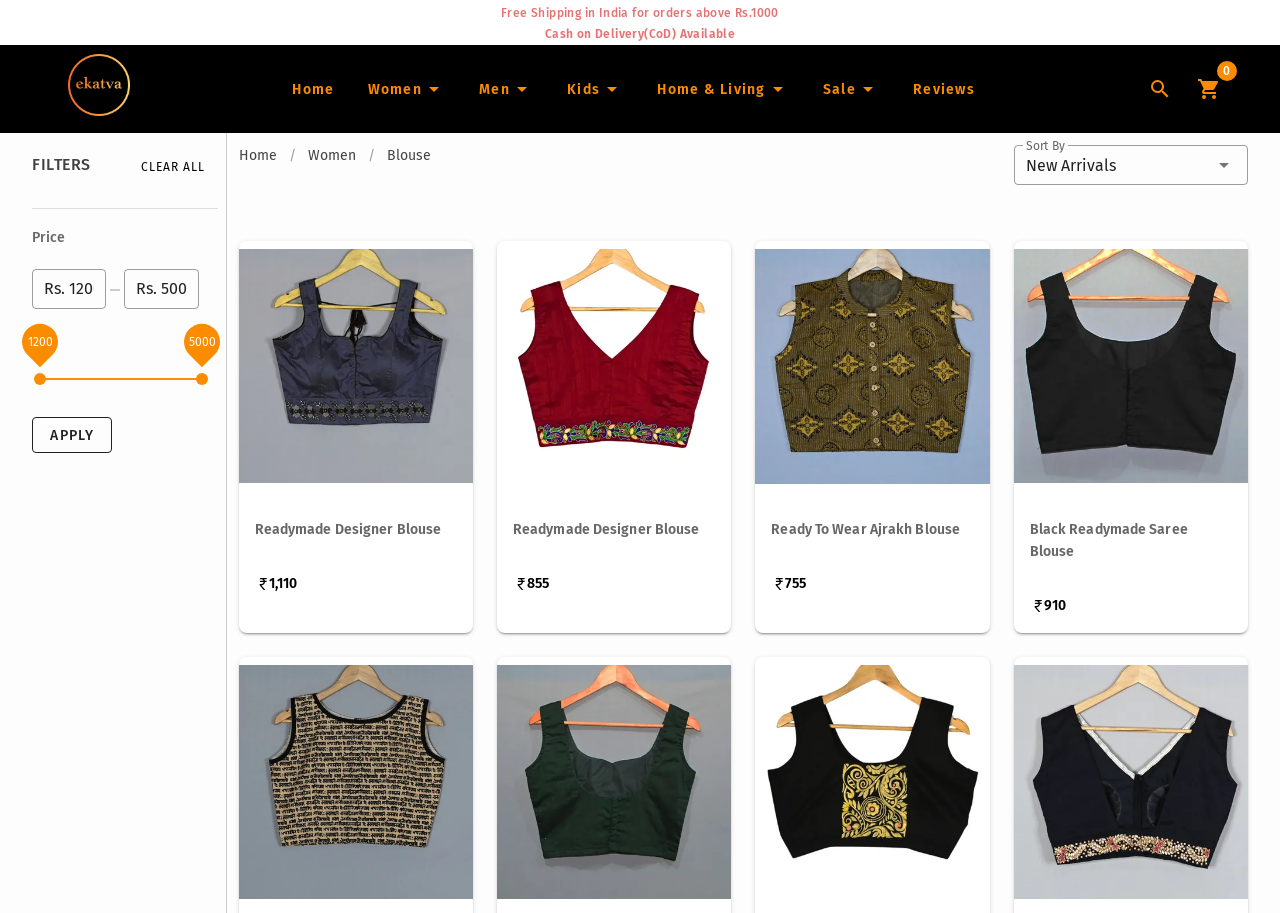What is the price range?
Please look at the screenshot and answer in one word or a short phrase.

Rs.1200 to Rs.5000